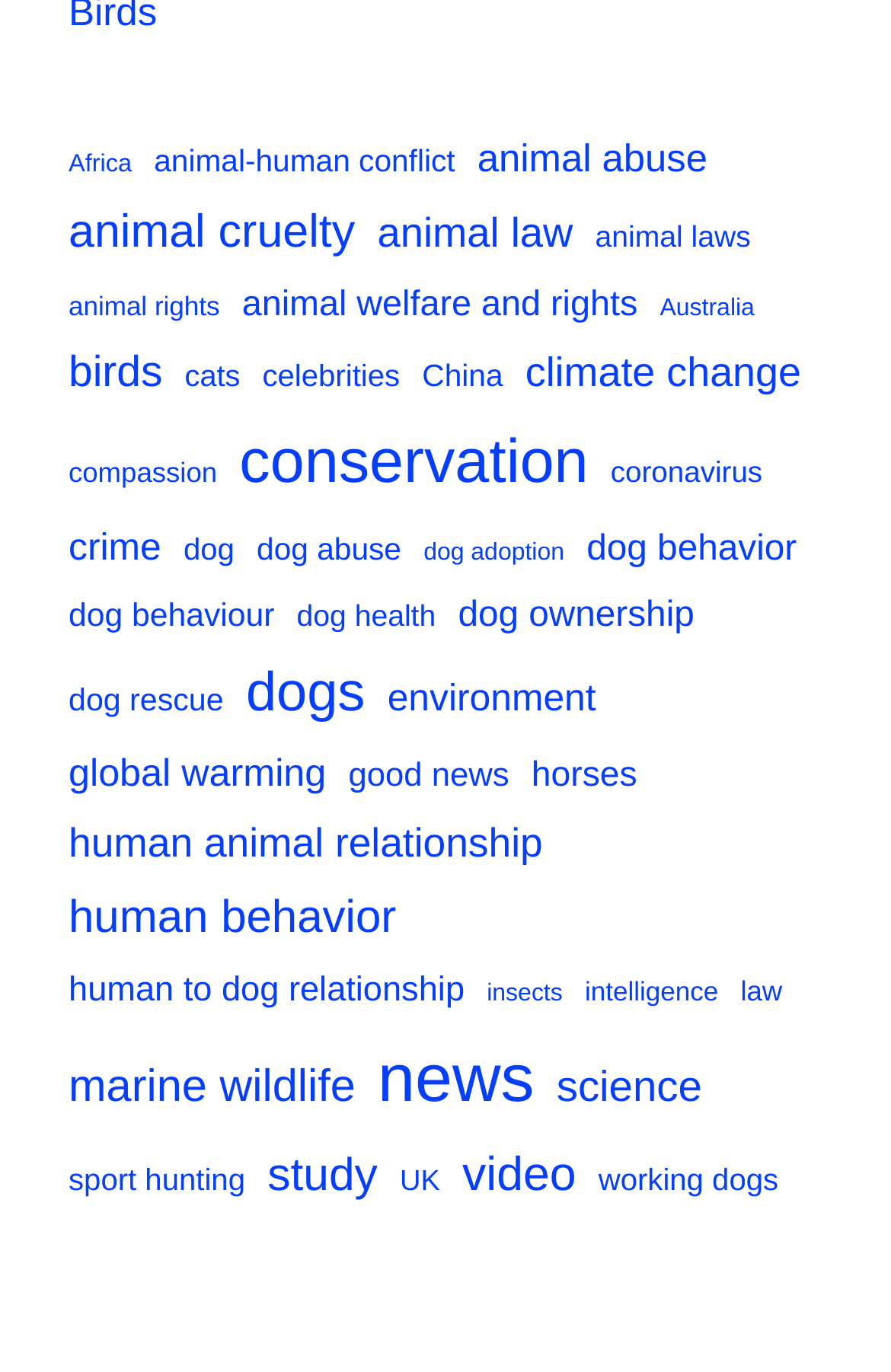Extract the bounding box coordinates for the UI element described as: "animal laws".

[0.668, 0.695, 0.843, 0.732]